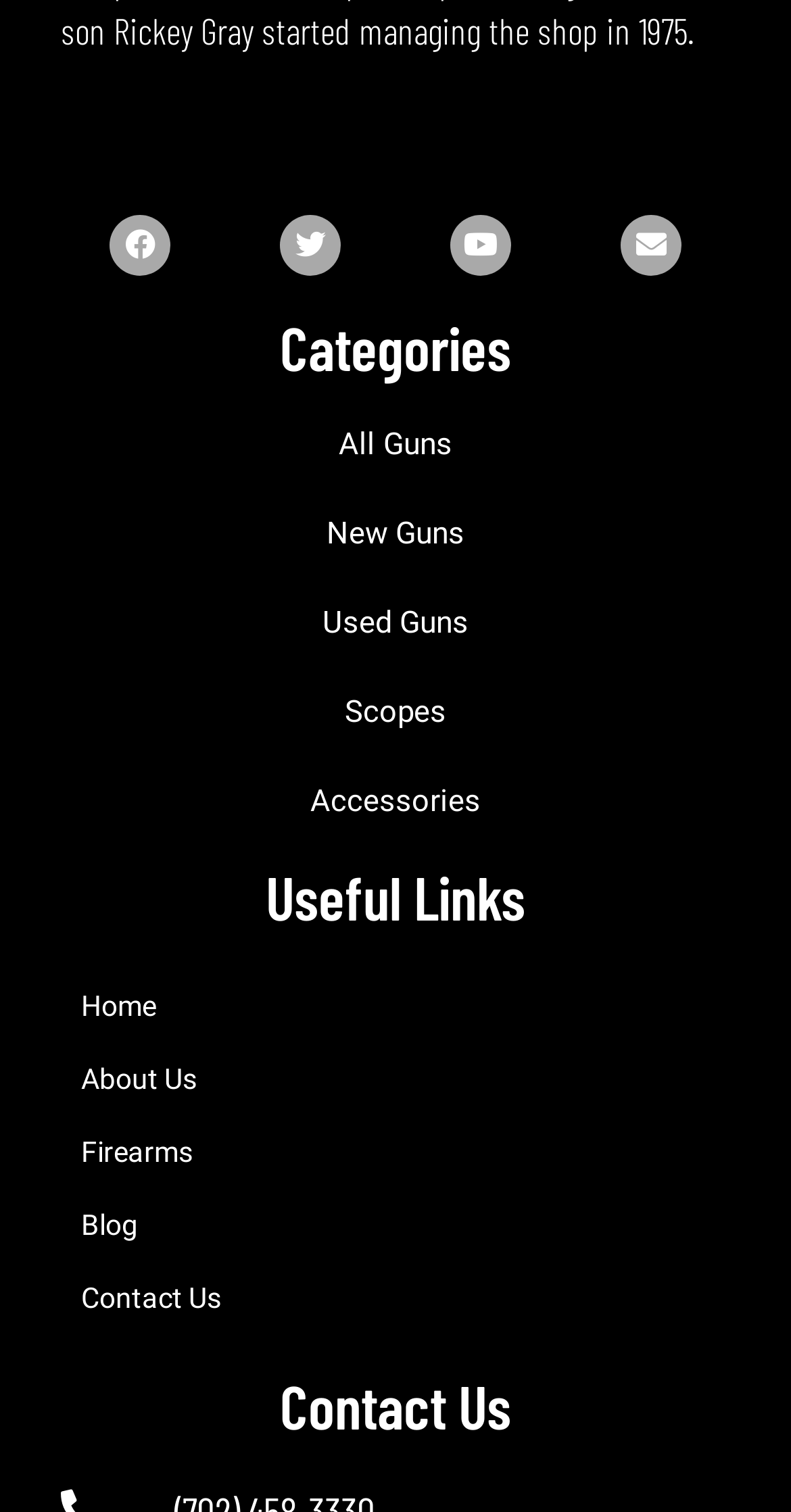Show the bounding box coordinates of the element that should be clicked to complete the task: "Watch Youtube channel".

[0.569, 0.142, 0.646, 0.182]